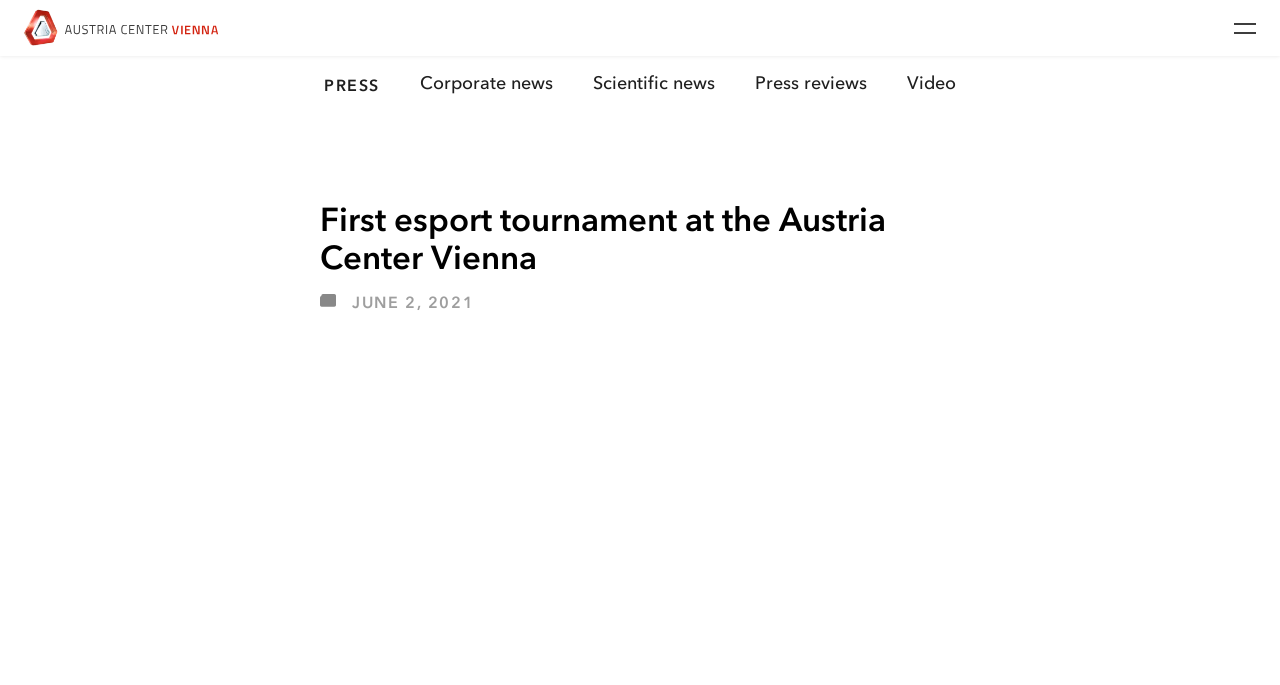Using the information in the image, give a comprehensive answer to the question: 
What is the type of event that took place at the Austria Center Vienna?

I found the type of event by looking at the heading 'First esport tournament at the Austria Center Vienna' which suggests that the event that took place was an esport tournament.